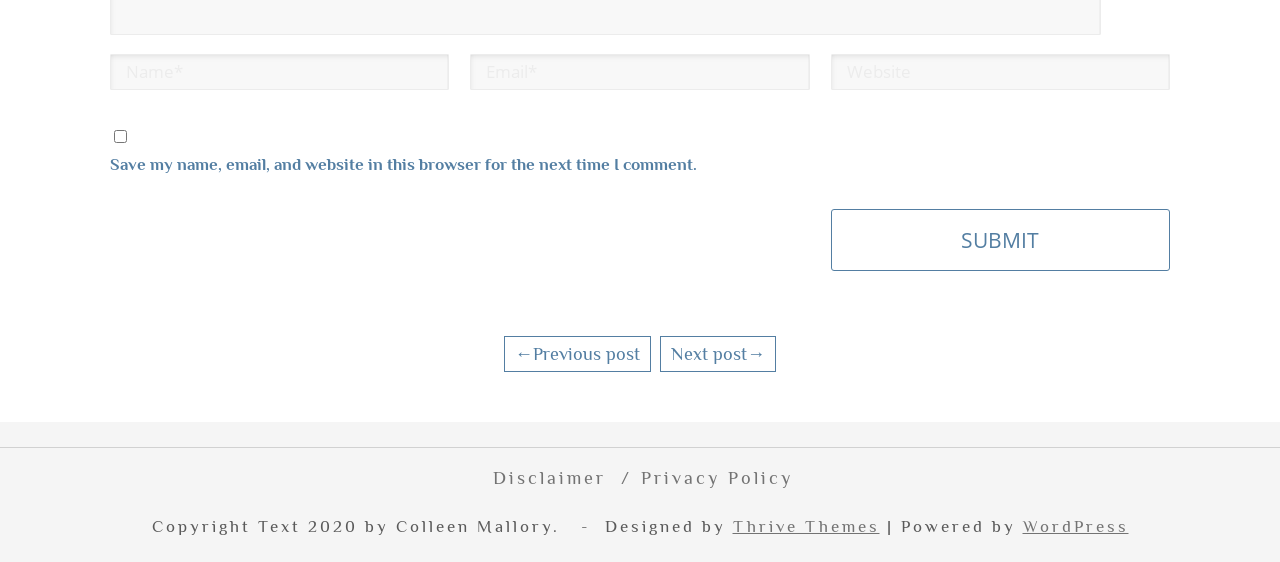Identify the bounding box of the UI element described as follows: "WordPress". Provide the coordinates as four float numbers in the range of 0 to 1 [left, top, right, bottom].

[0.799, 0.92, 0.882, 0.954]